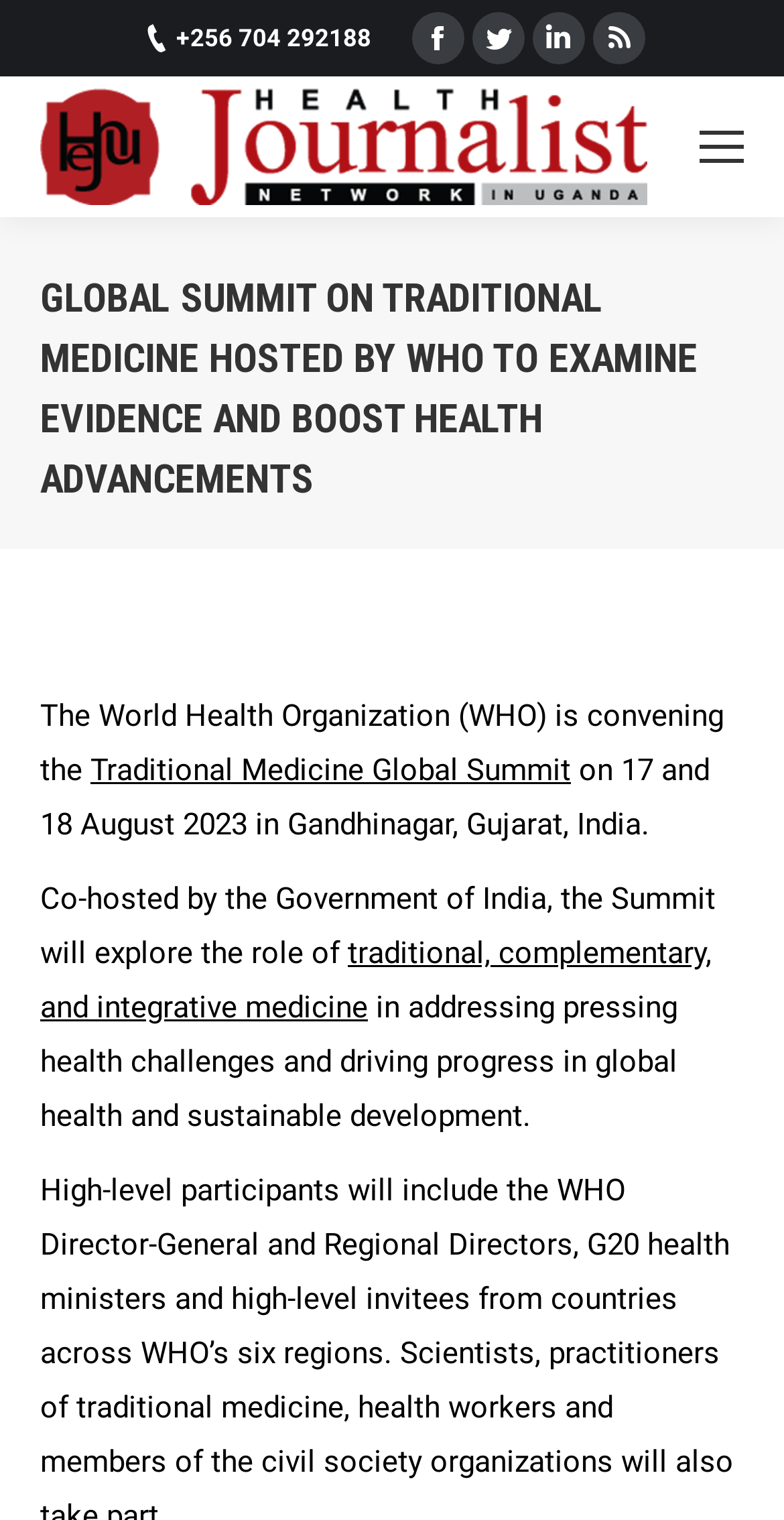What is the role of traditional medicine in global health? Based on the screenshot, please respond with a single word or phrase.

Addressing pressing health challenges